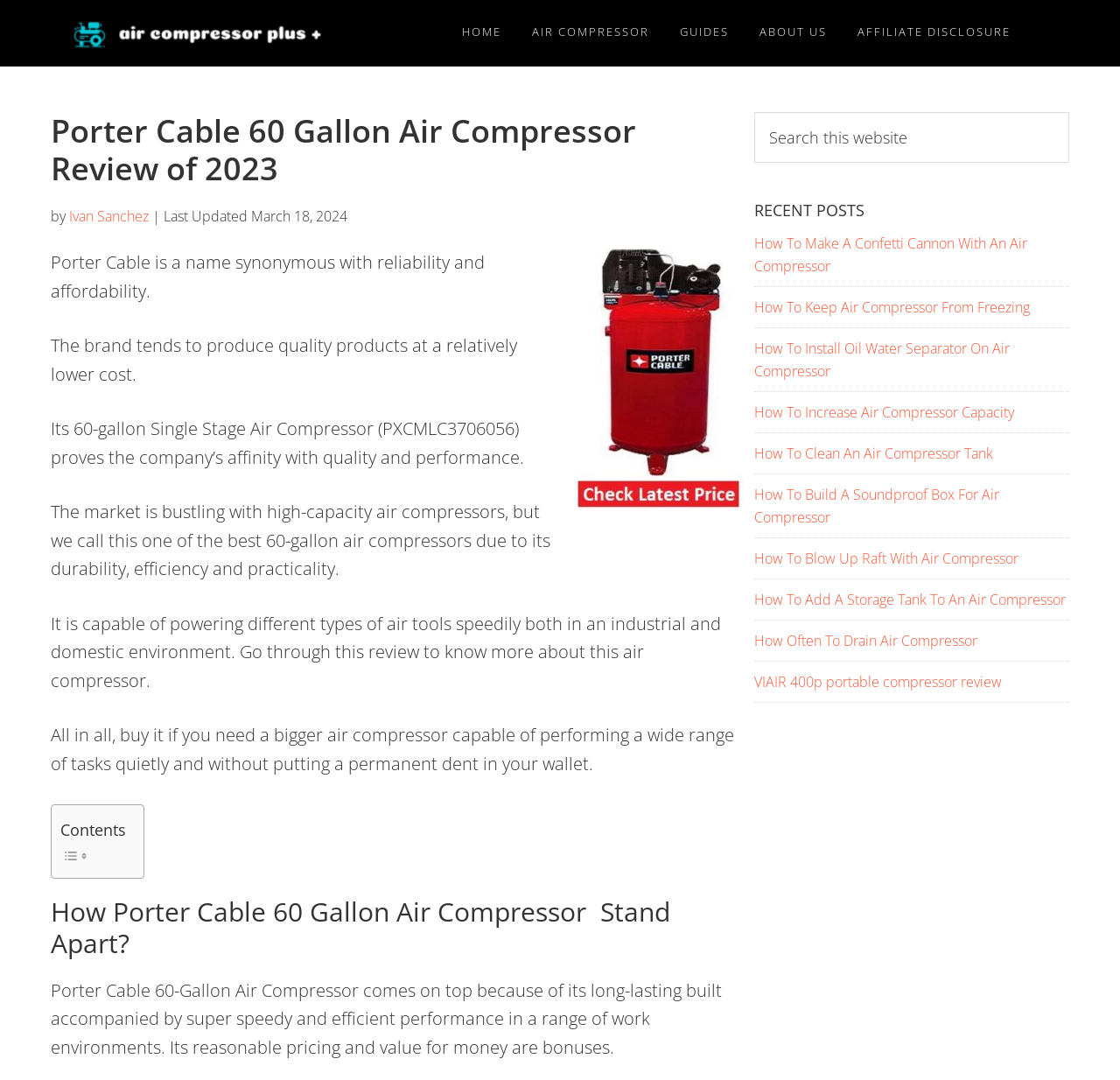Identify the bounding box coordinates of the section that should be clicked to achieve the task described: "Click on the 'Air Compressor Plus' link".

[0.045, 0.0, 0.326, 0.062]